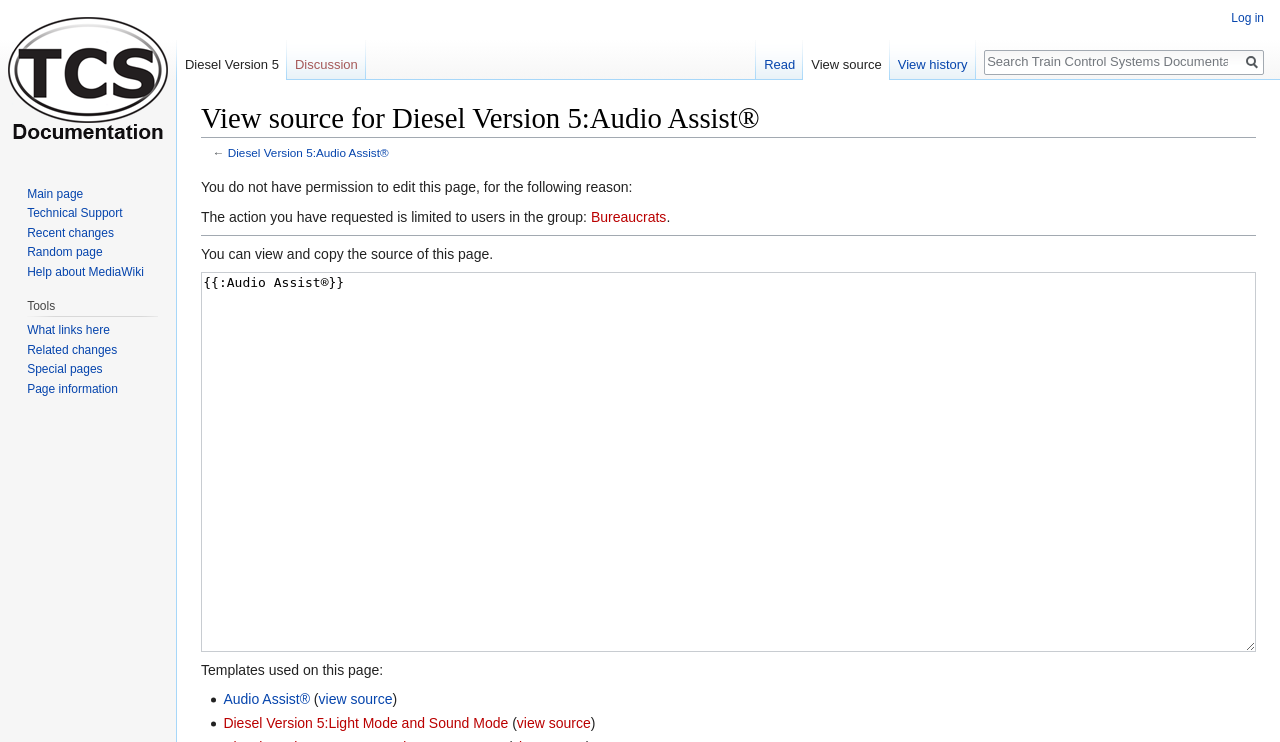From the element description: "Help about MediaWiki", extract the bounding box coordinates of the UI element. The coordinates should be expressed as four float numbers between 0 and 1, in the order [left, top, right, bottom].

[0.021, 0.357, 0.112, 0.376]